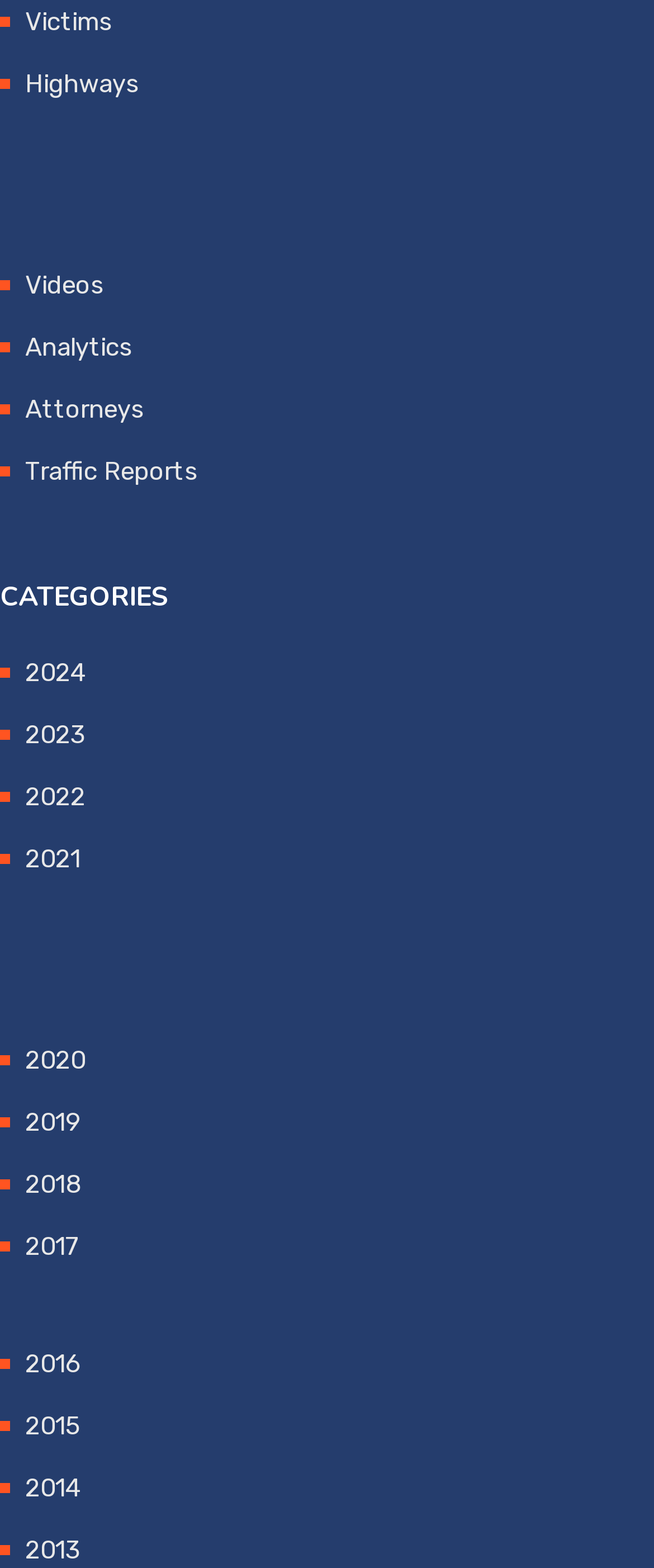Please mark the clickable region by giving the bounding box coordinates needed to complete this instruction: "Explore analytics".

[0.038, 0.212, 0.203, 0.231]